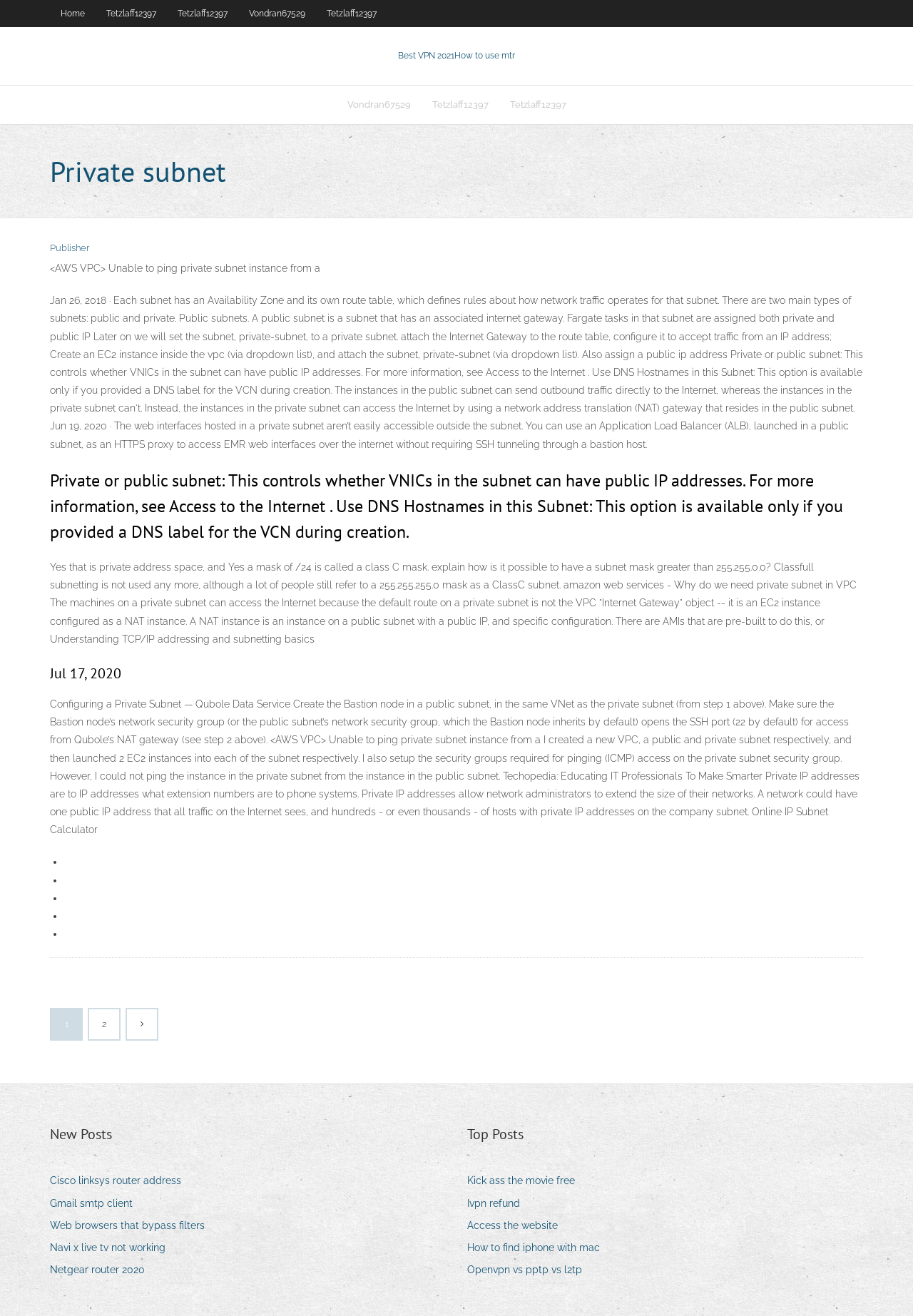Determine the bounding box coordinates of the element that should be clicked to execute the following command: "Contact via email".

None